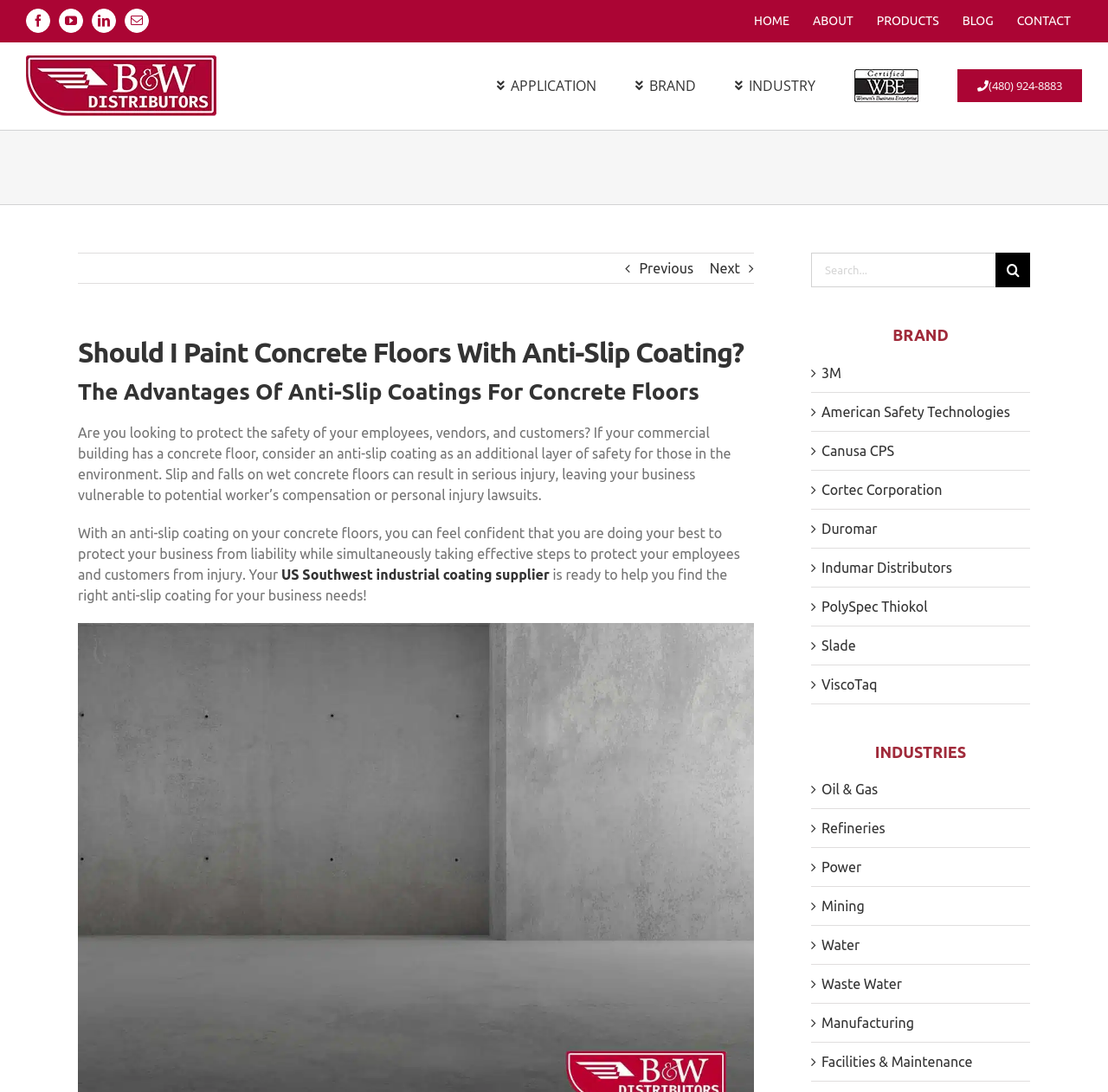What is the purpose of the anti-slip coating?
Answer the question in a detailed and comprehensive manner.

The purpose of the anti-slip coating is mentioned in the static text with a bounding box of [0.07, 0.389, 0.66, 0.46], which states that the coating is an additional layer of safety for those in the environment to prevent slip and falls on wet concrete floors.